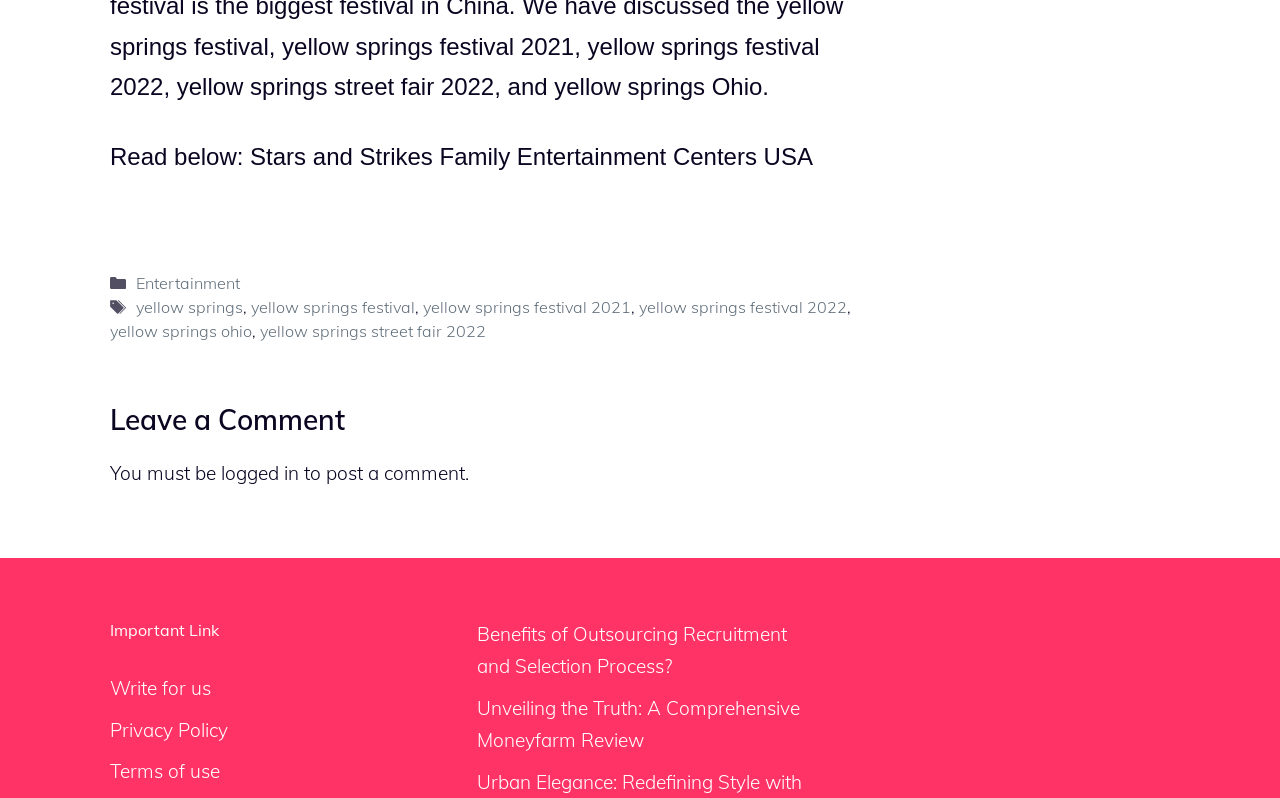Bounding box coordinates are given in the format (top-left x, top-left y, bottom-right x, bottom-right y). All values should be floating point numbers between 0 and 1. Provide the bounding box coordinate for the UI element described as: Privacy Policy

[0.086, 0.899, 0.178, 0.929]